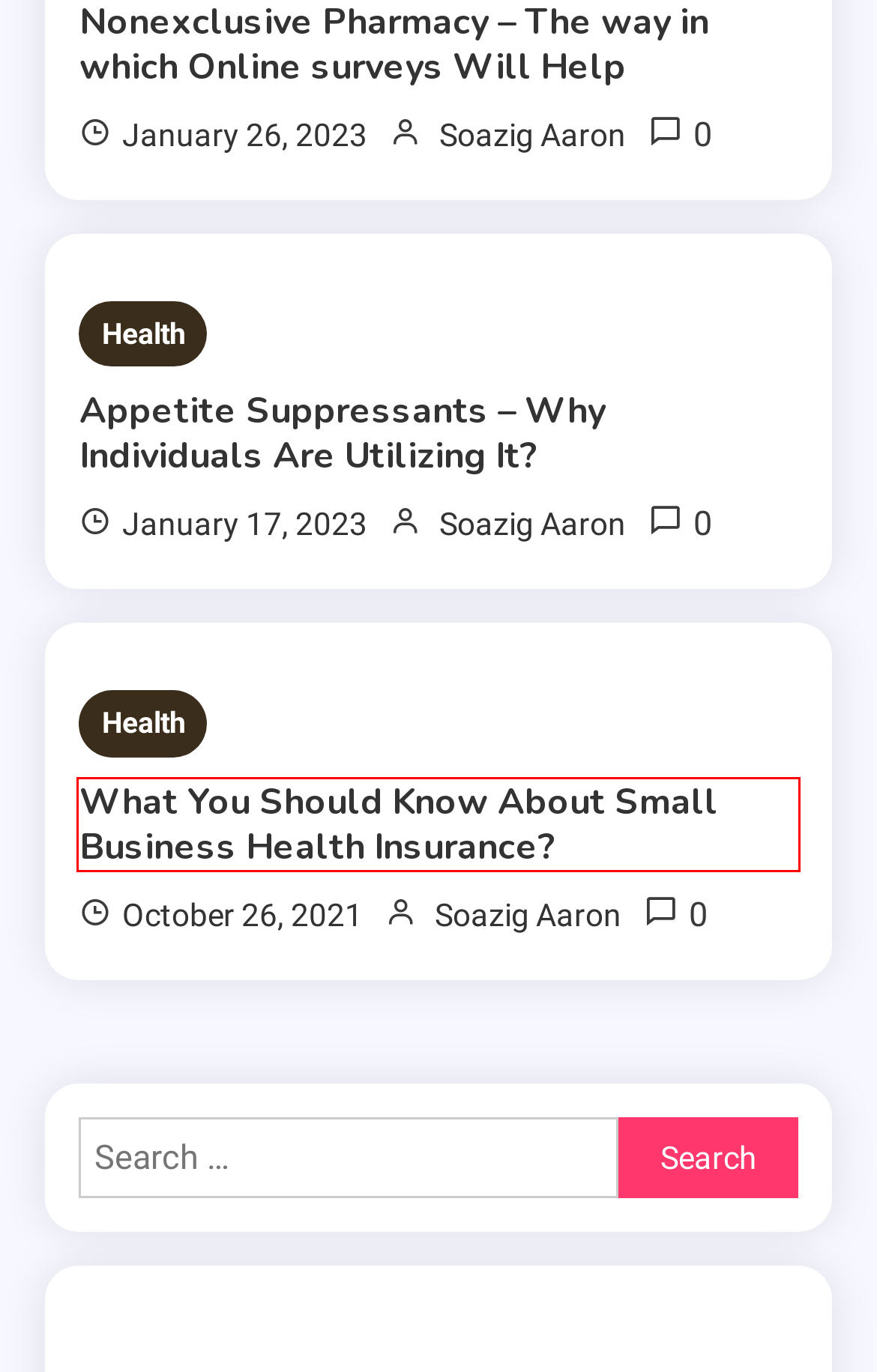You have a screenshot of a webpage with a red rectangle bounding box. Identify the best webpage description that corresponds to the new webpage after clicking the element within the red bounding box. Here are the candidates:
A. Kahta Beyan
B. Nonexclusive Pharmacy – The way in which Online surveys Will Help – Kahta Beyan
C. Soazig Aaron – Kahta Beyan
D. Appetite Suppressants – Why Individuals Are Utilizing It? – Kahta Beyan
E. Health – Kahta Beyan
F. Comments for Kahta Beyan
G. From Tarmac to Tranquil – Redefining Convenience in Airport Transfer Services – Kahta Beyan
H. What You Should Know About Small Business Health Insurance? – Kahta Beyan

H